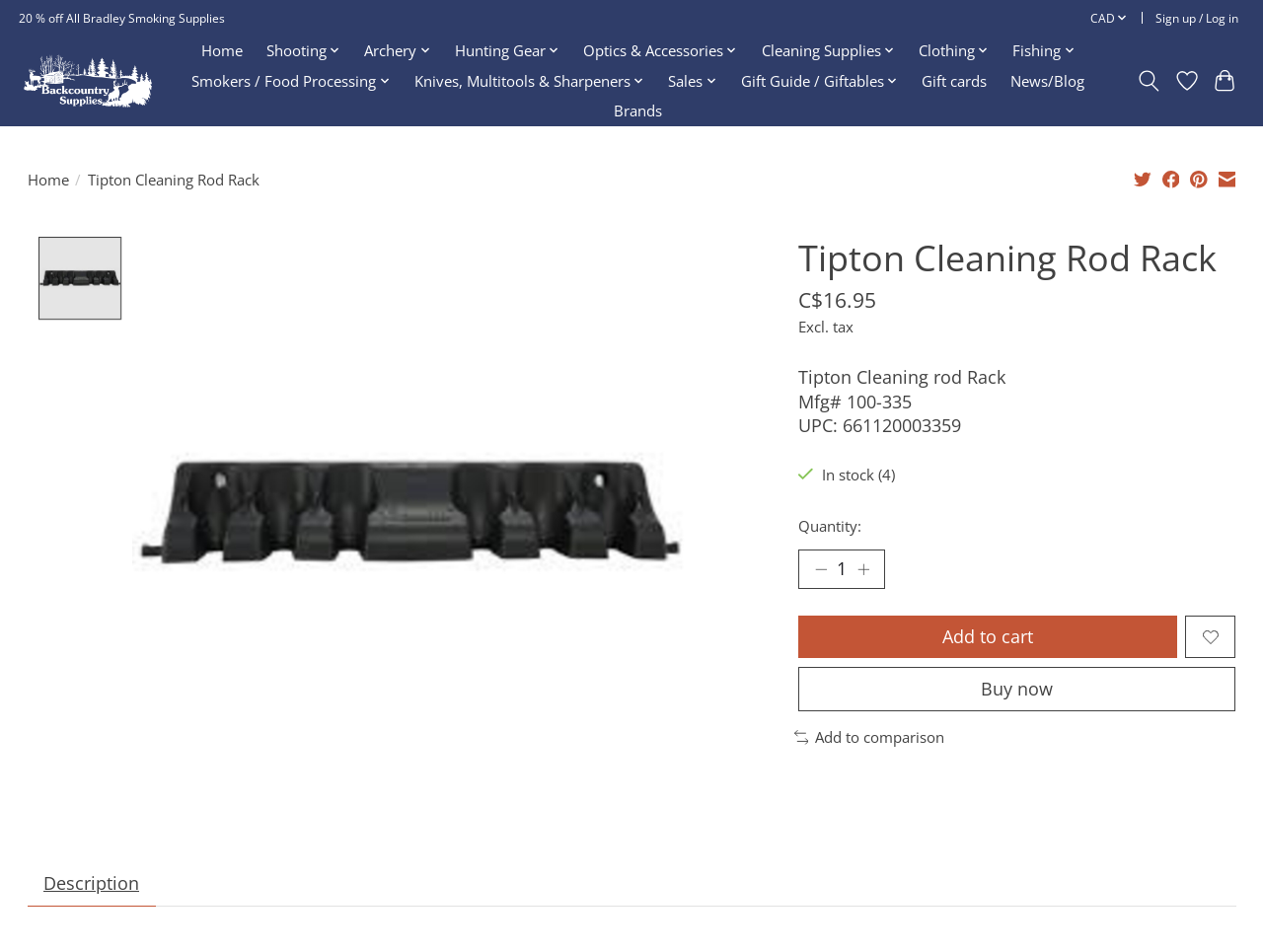What is the manufacturer's part number of the product?
Refer to the image and provide a detailed answer to the question.

I found the manufacturer's part number of the product by looking at the text 'Mfg# 100-335' which is located below the product name and above the 'UPC:' text.